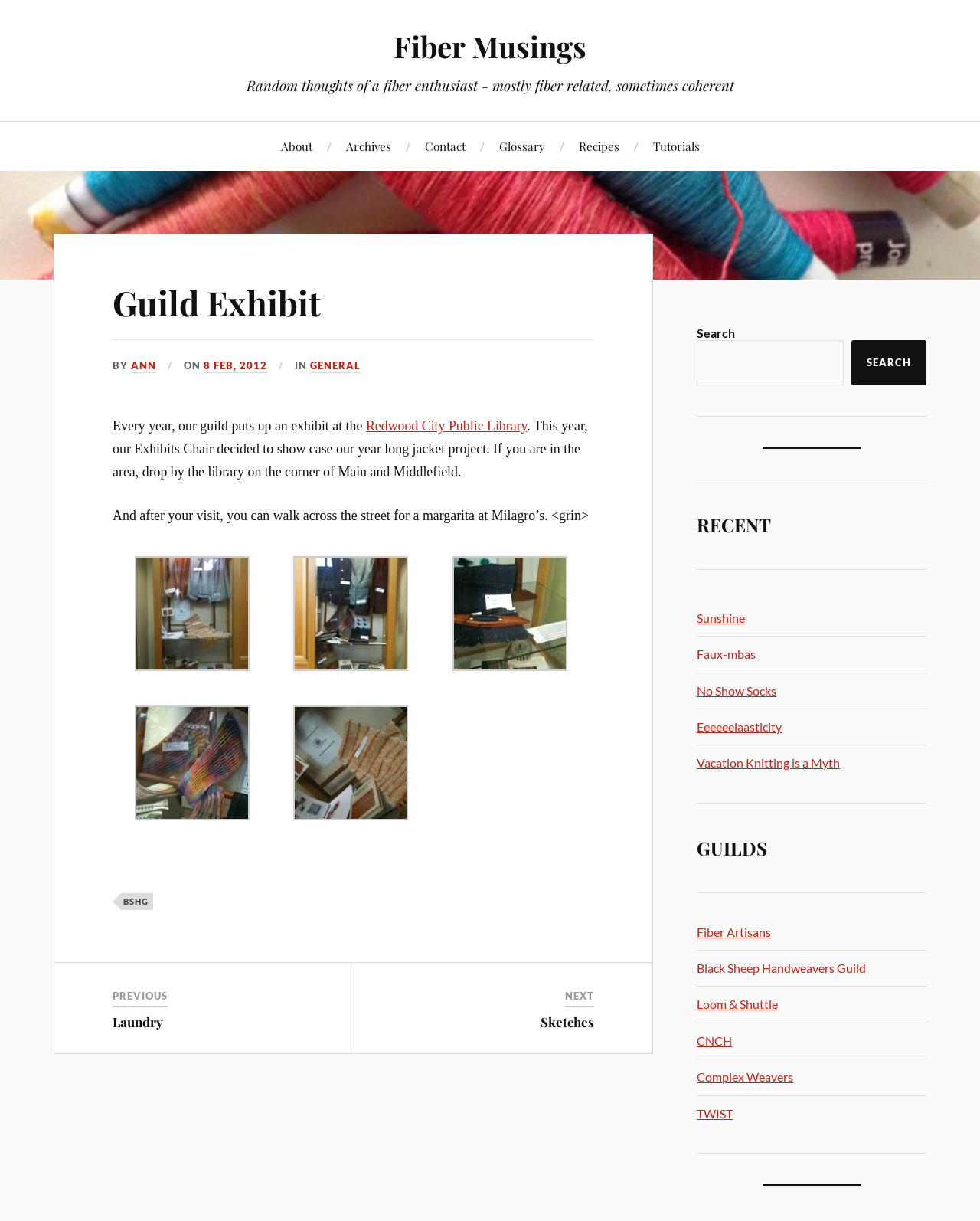What is the name of the guild exhibit?
Using the image, respond with a single word or phrase.

Guild Exhibit